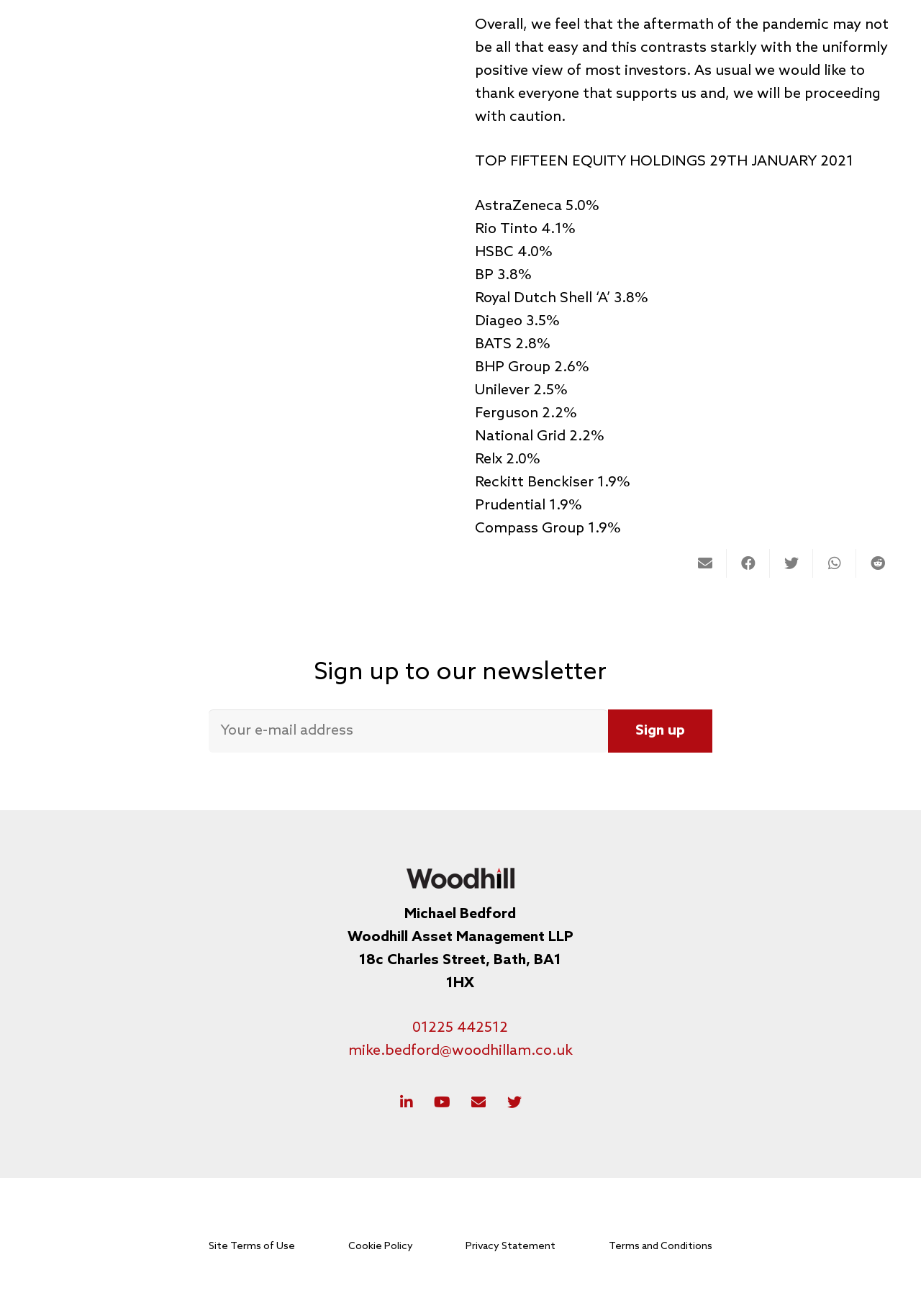Find the bounding box coordinates for the element described here: "aria-label="Tweet this" title="Tweet this"".

[0.836, 0.417, 0.883, 0.439]